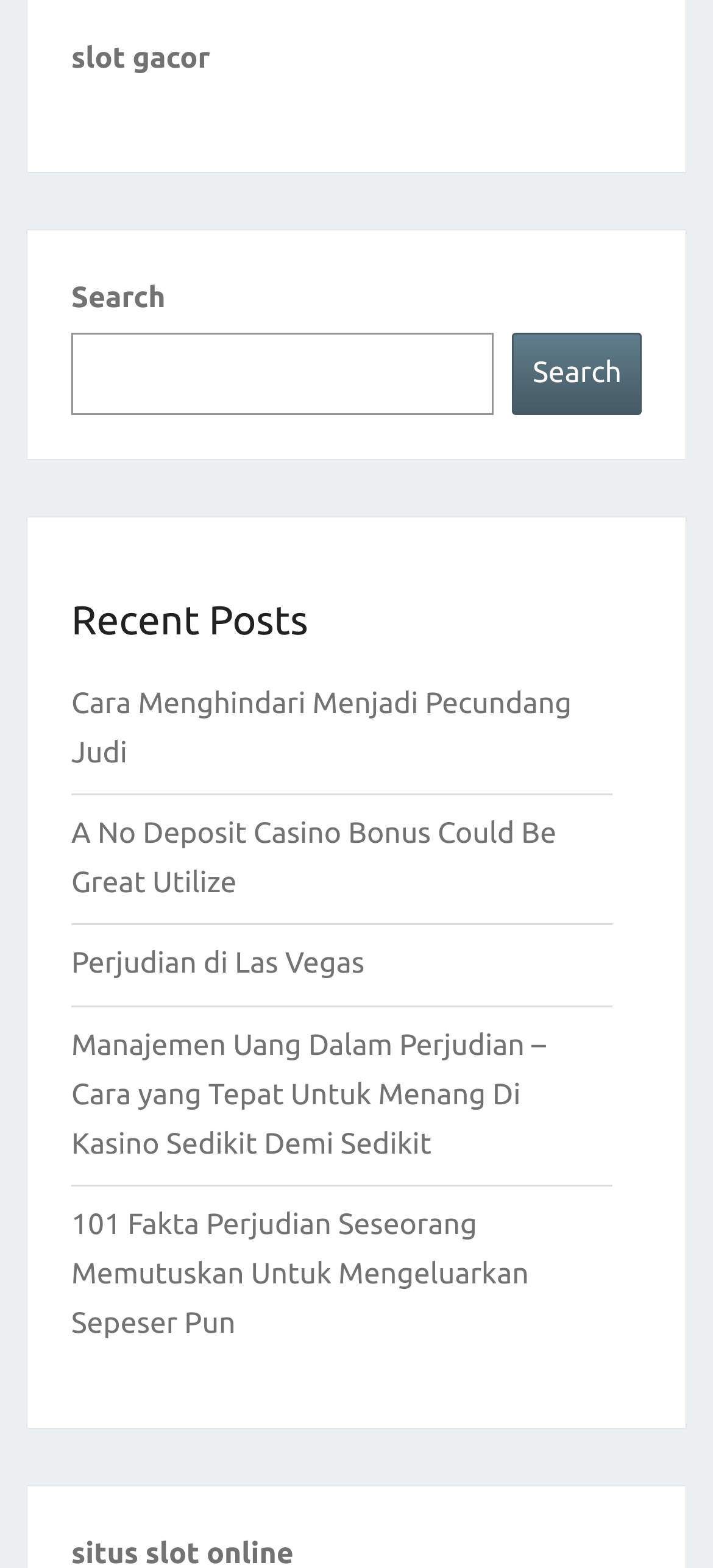How many links are listed below the 'Recent Posts' heading?
Look at the image and answer with only one word or phrase.

5 links